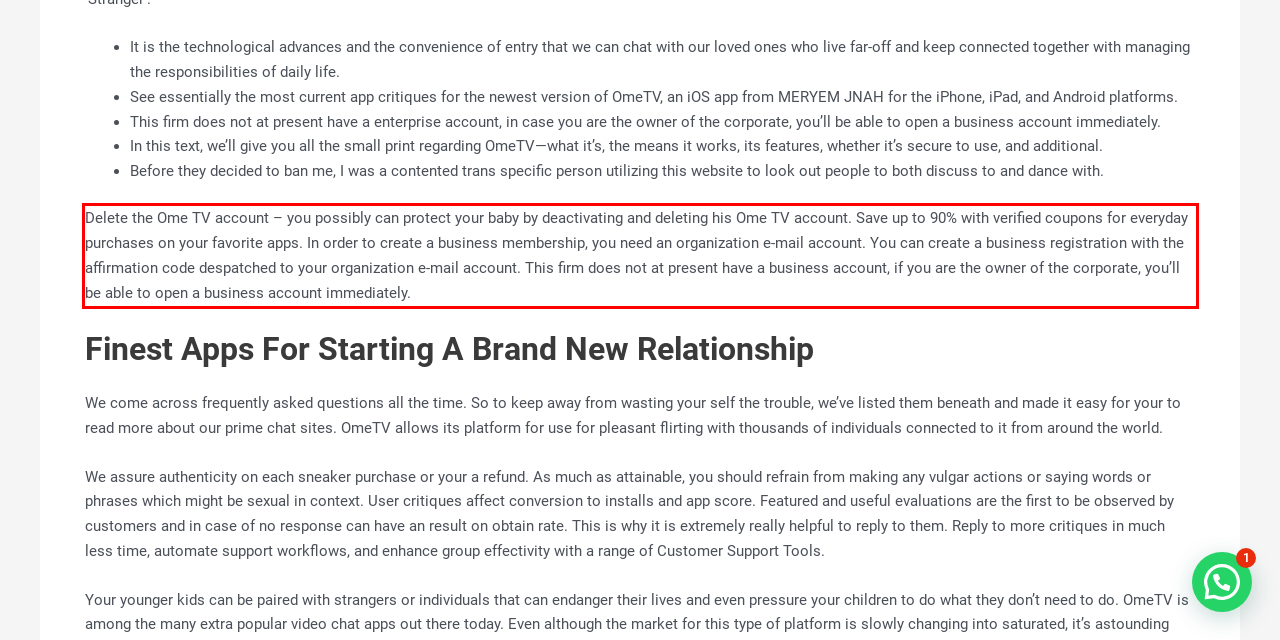You have a screenshot with a red rectangle around a UI element. Recognize and extract the text within this red bounding box using OCR.

Delete the Ome TV account – you possibly can protect your baby by deactivating and deleting his Ome TV account. Save up to 90% with verified coupons for everyday purchases on your favorite apps. In order to create a business membership, you need an organization e-mail account. You can create a business registration with the affirmation code despatched to your organization e-mail account. This firm does not at present have a business account, if you are the owner of the corporate, you’ll be able to open a business account immediately.